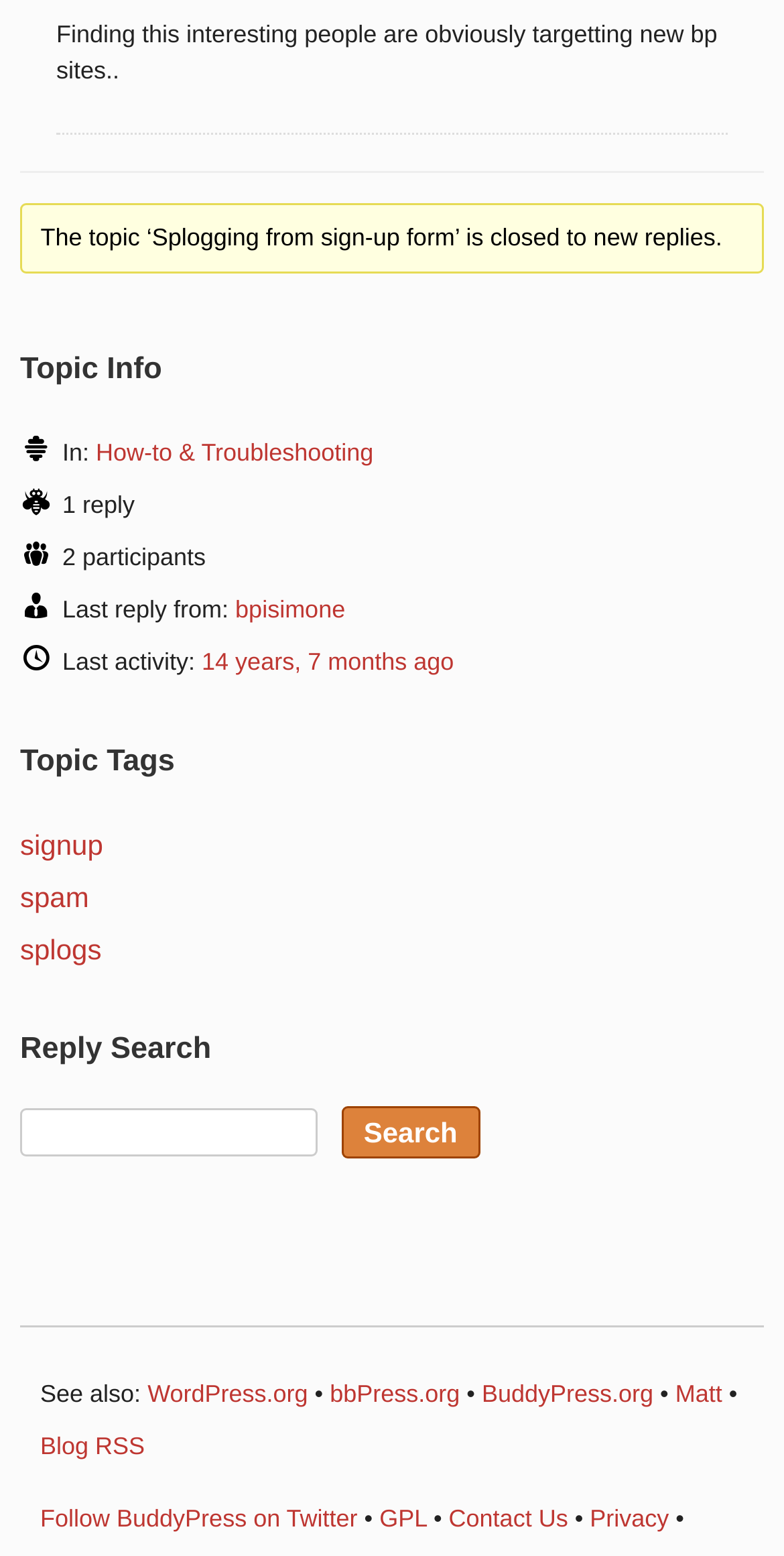Please identify the bounding box coordinates of the clickable region that I should interact with to perform the following instruction: "Go to WordPress.org". The coordinates should be expressed as four float numbers between 0 and 1, i.e., [left, top, right, bottom].

[0.188, 0.886, 0.393, 0.905]